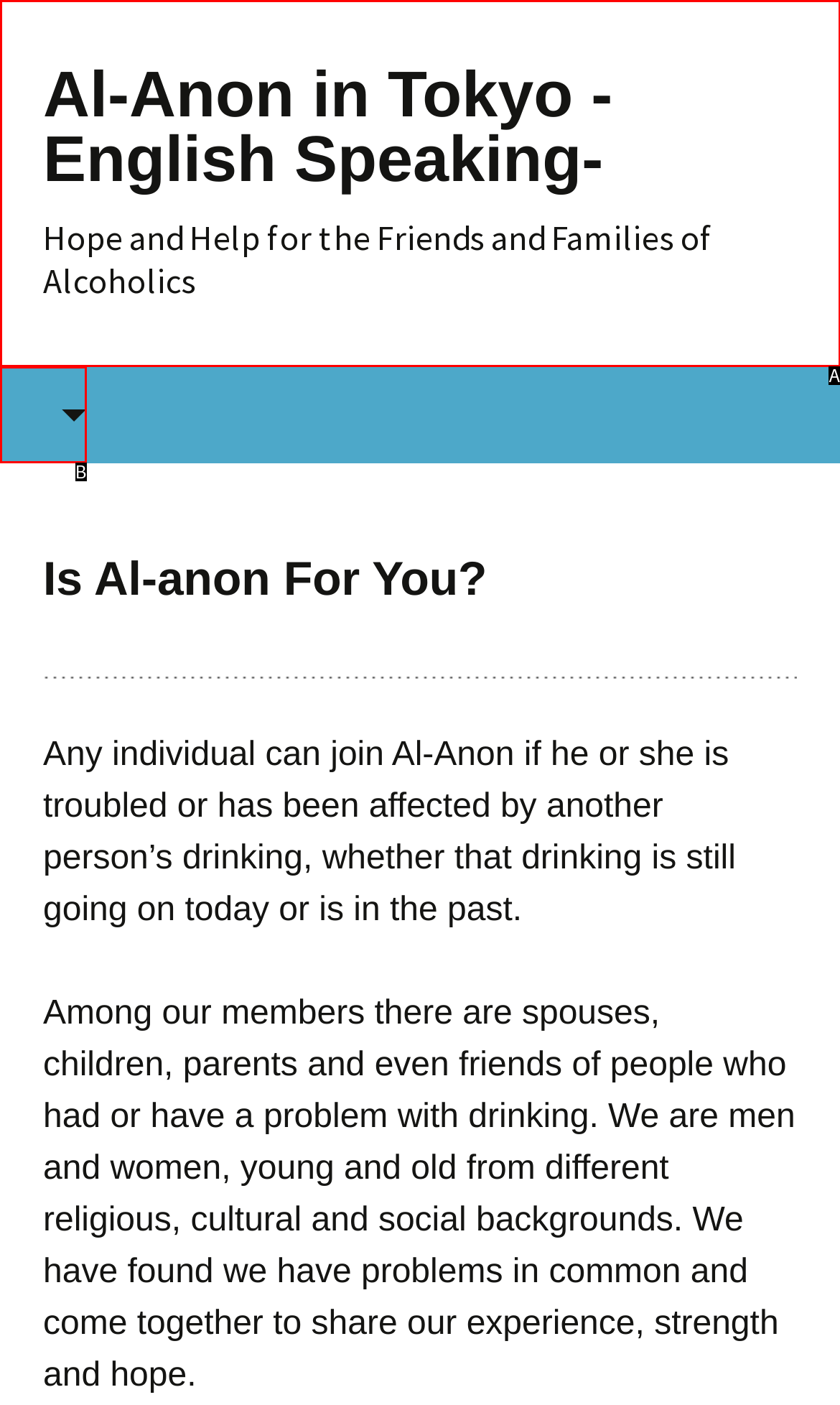Which UI element corresponds to this description: parent_node: Skip to content
Reply with the letter of the correct option.

B